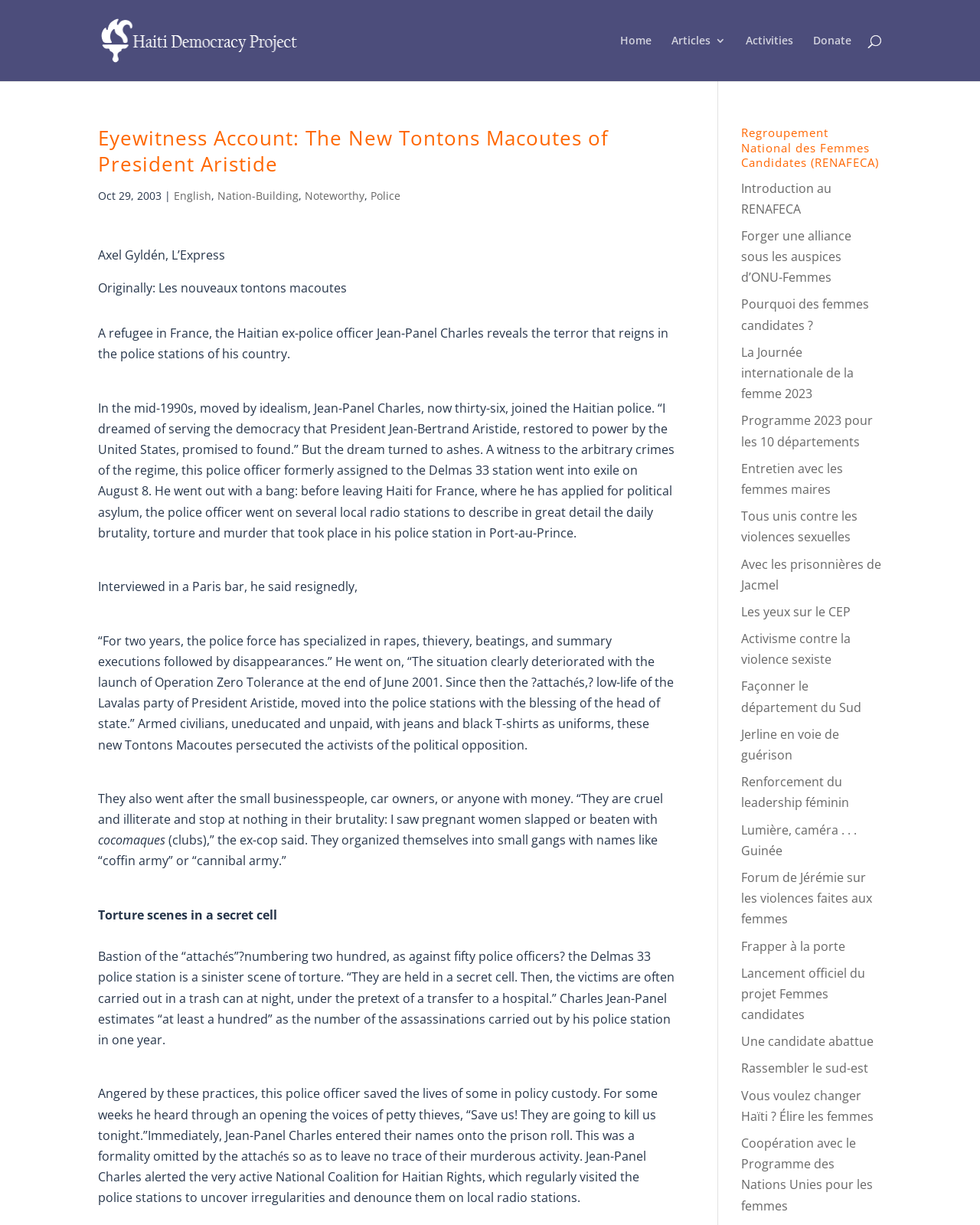Please provide the main heading of the webpage content.

Eyewitness Account: The New Tontons Macoutes of President Aristide